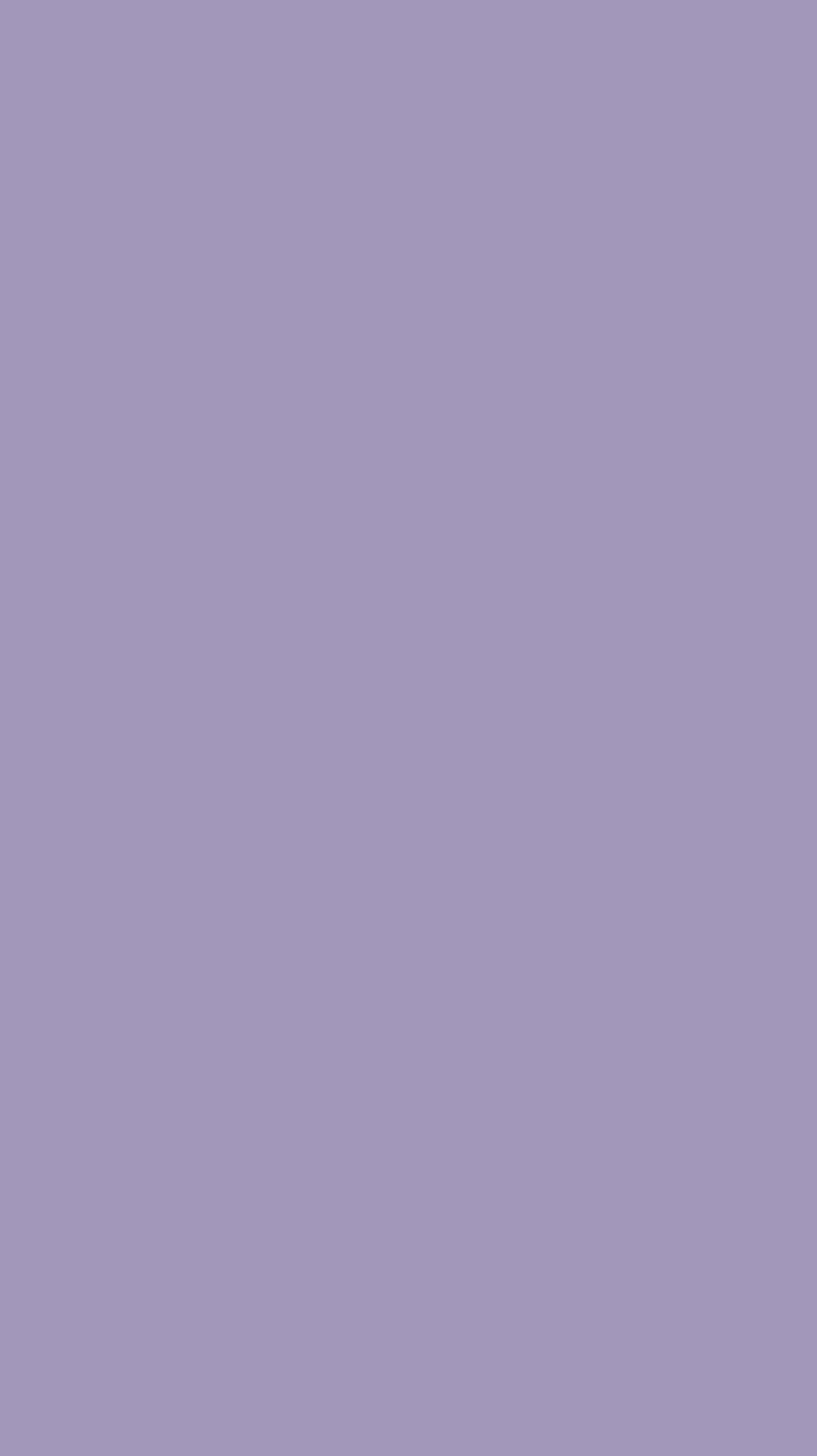Specify the bounding box coordinates for the region that must be clicked to perform the given instruction: "view Heart Bio".

[0.162, 0.845, 0.998, 0.932]